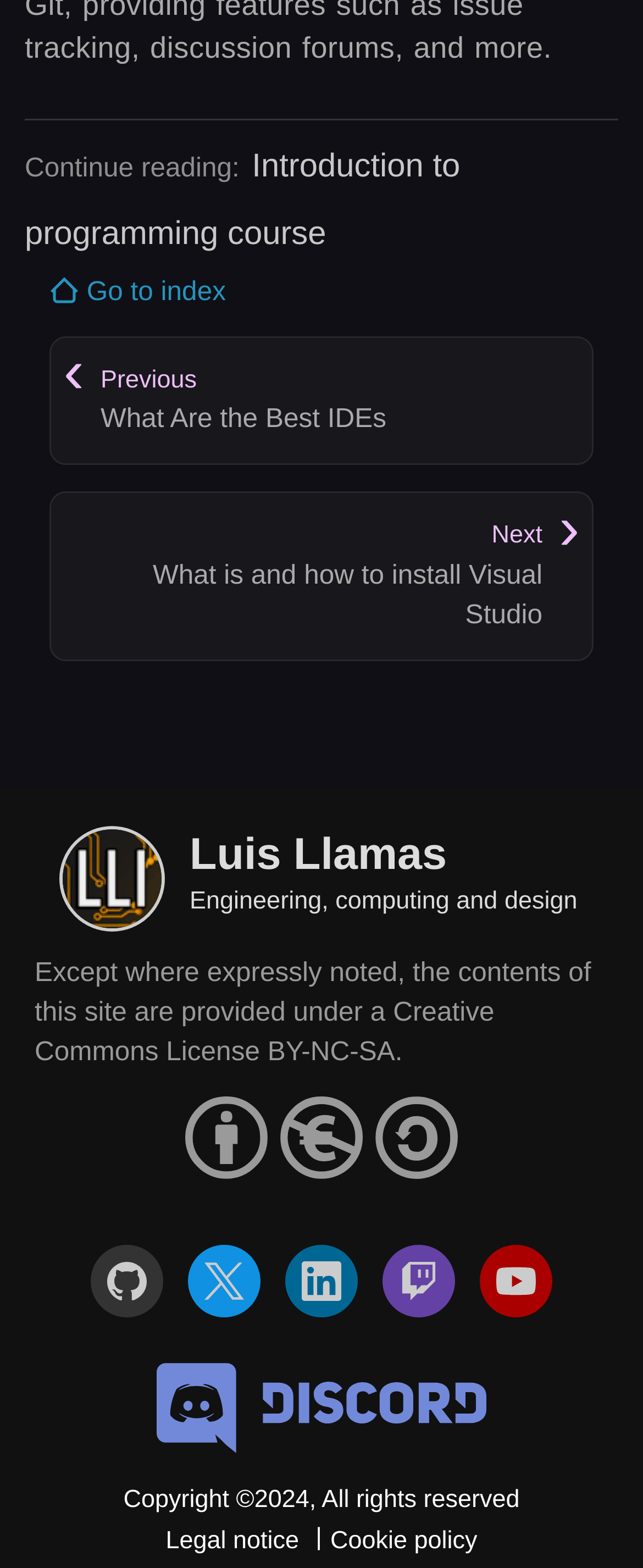What is the license under which the site's contents are provided?
Respond to the question with a single word or phrase according to the image.

Creative Commons License BY-NC-SA